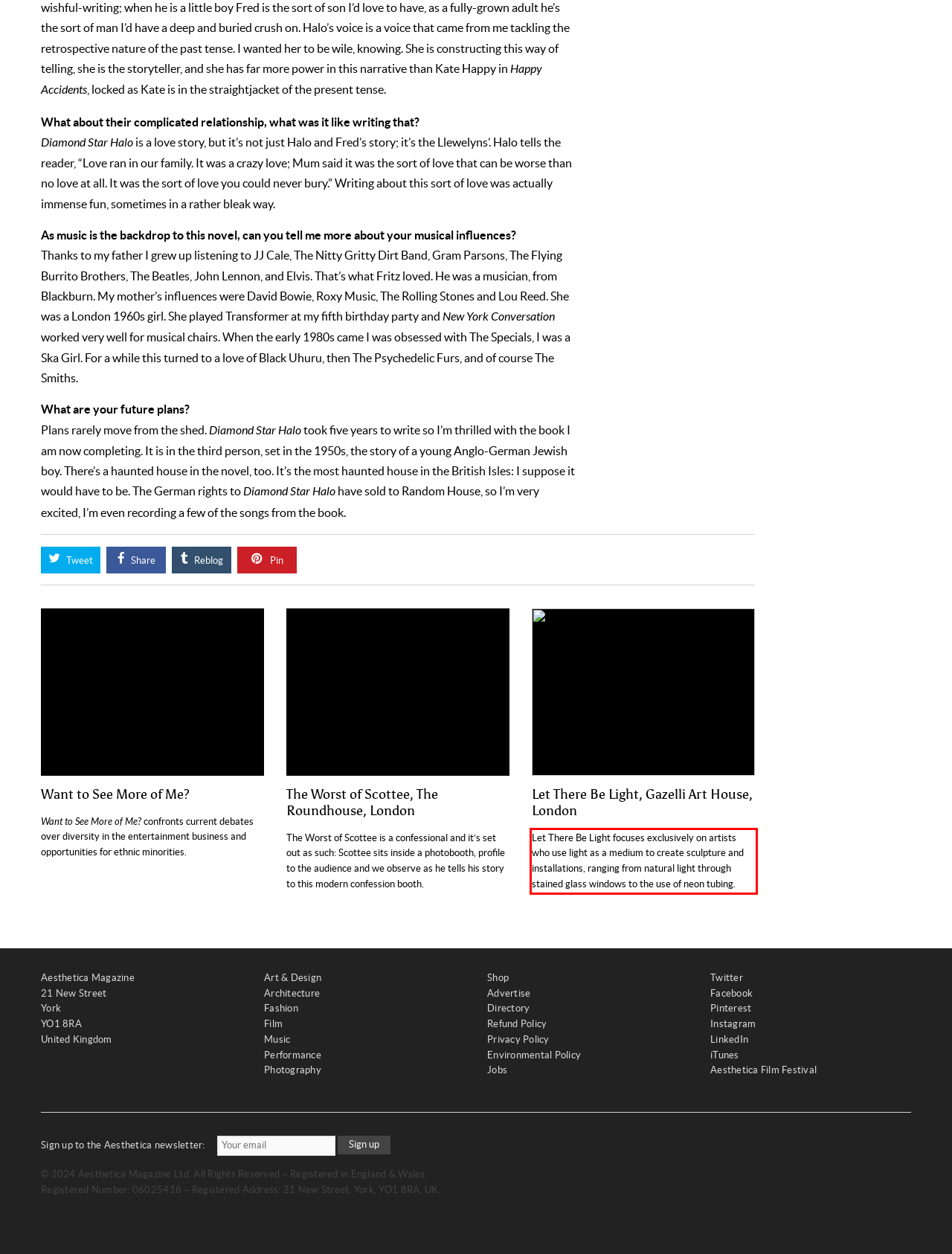Within the screenshot of the webpage, there is a red rectangle. Please recognize and generate the text content inside this red bounding box.

Let There Be Light focuses exclusively on artists who use light as a medium to create sculpture and installations, ranging from natural light through stained glass windows to the use of neon tubing.